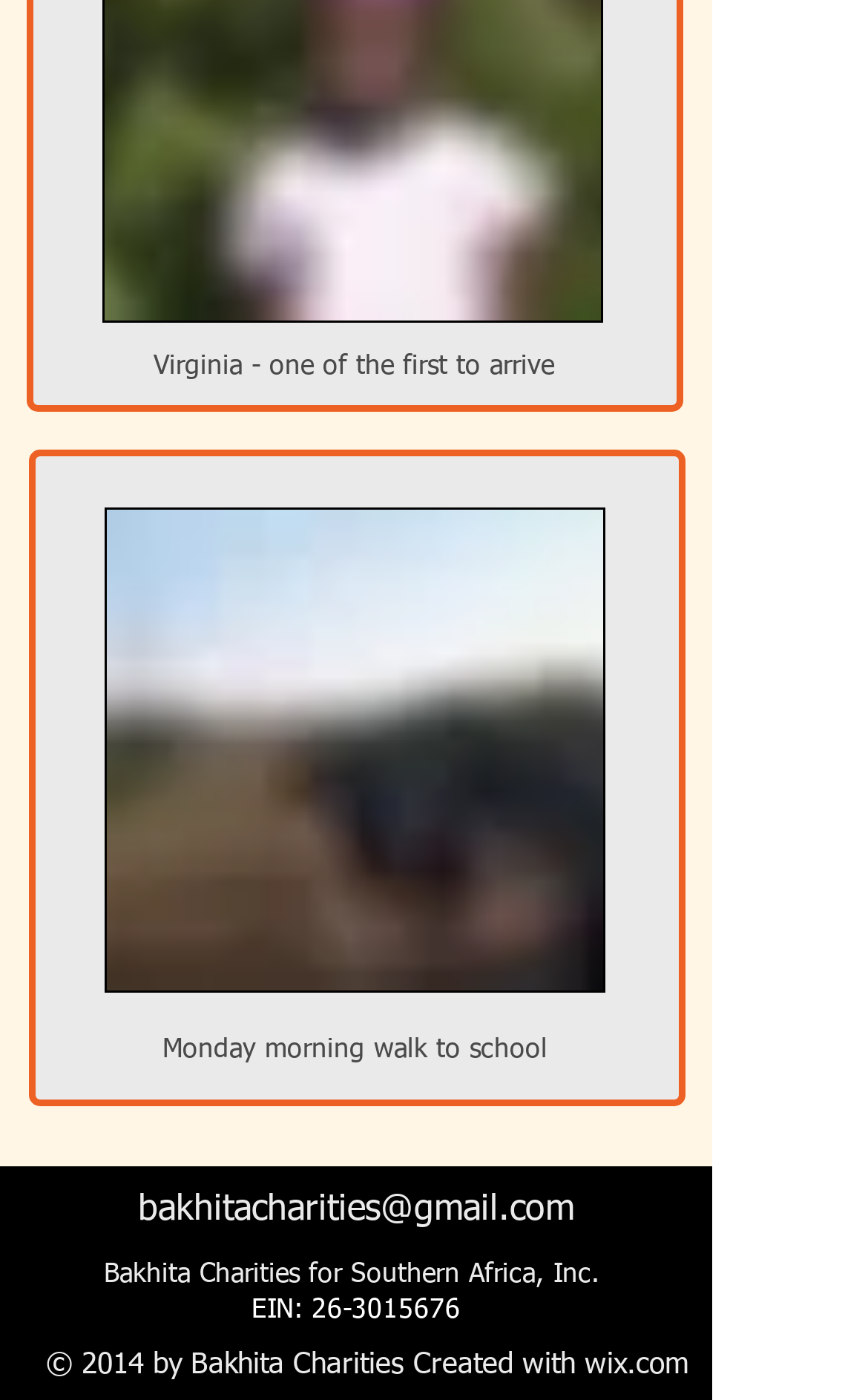Use a single word or phrase to answer the question:
What is the purpose of the webpage?

Charity information